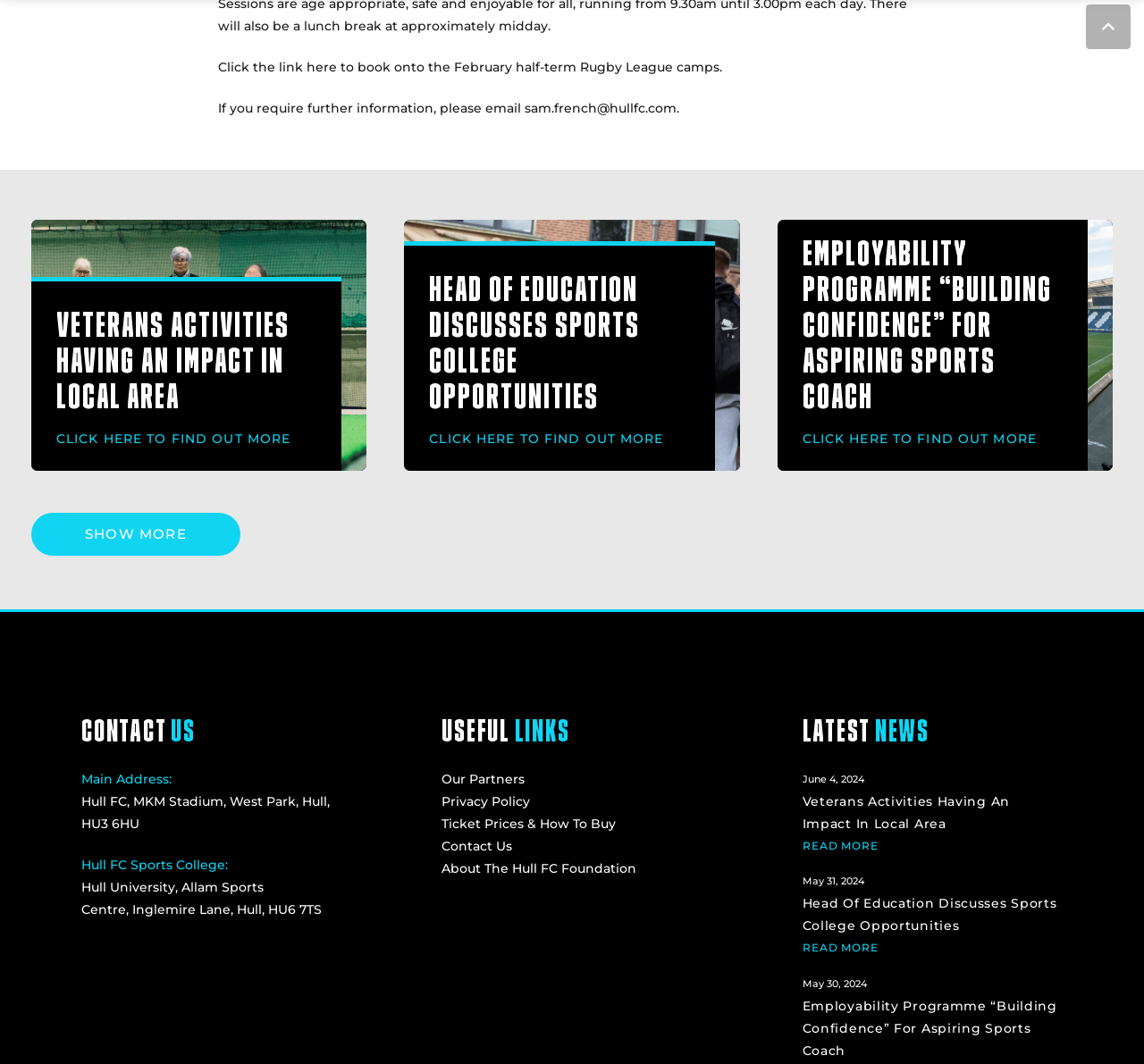Find the bounding box coordinates for the element that must be clicked to complete the instruction: "Contact Us". The coordinates should be four float numbers between 0 and 1, indicated as [left, top, right, bottom].

[0.071, 0.669, 0.299, 0.704]